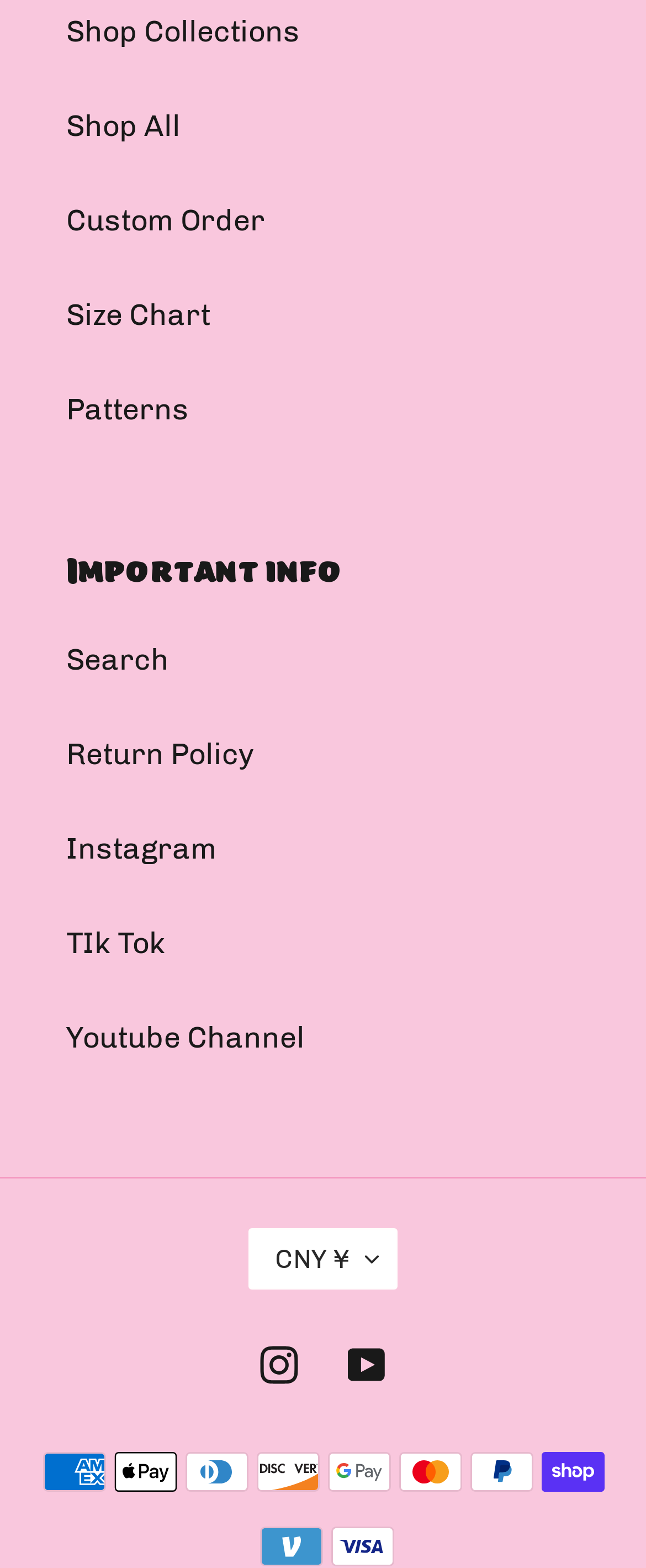Identify and provide the bounding box for the element described by: "Size Chart".

[0.103, 0.19, 0.326, 0.213]